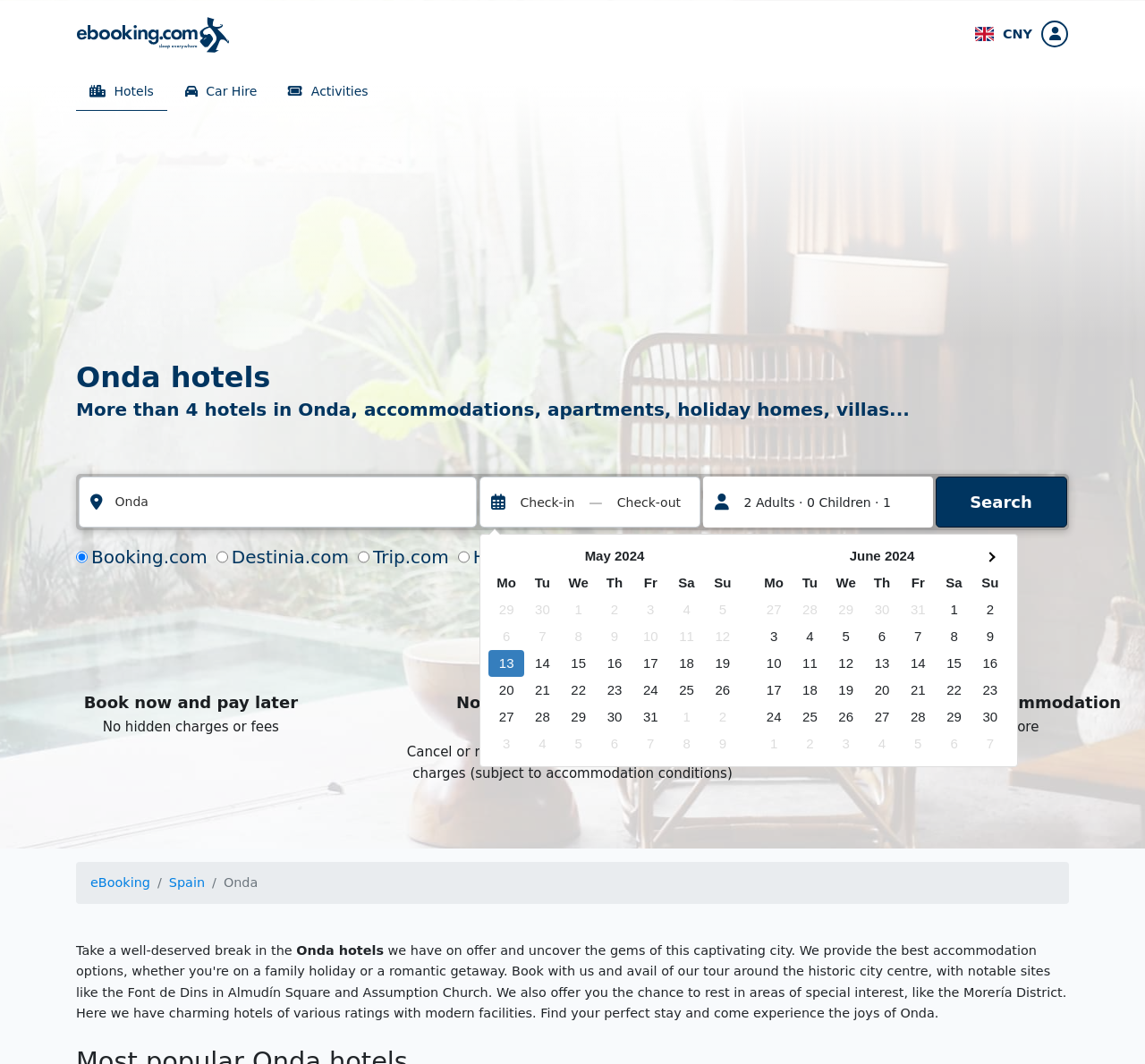What is the default booking website?
Kindly give a detailed and elaborate answer to the question.

The radio button for 'Booking.com' is checked by default, indicating that it is the default booking website.